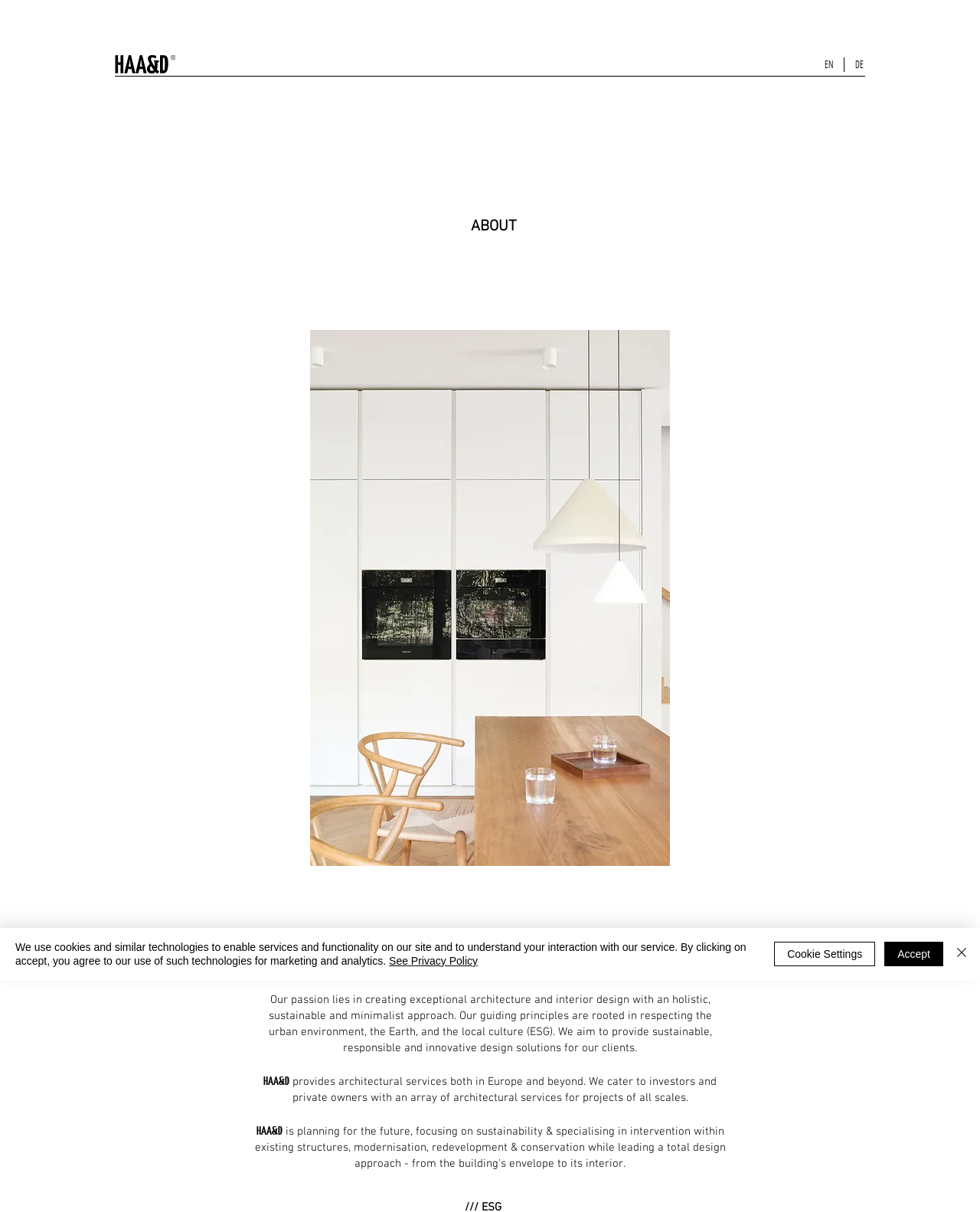Please give a succinct answer to the question in one word or phrase:
What is the focus of the studio's design approach?

Sustainable and minimalist